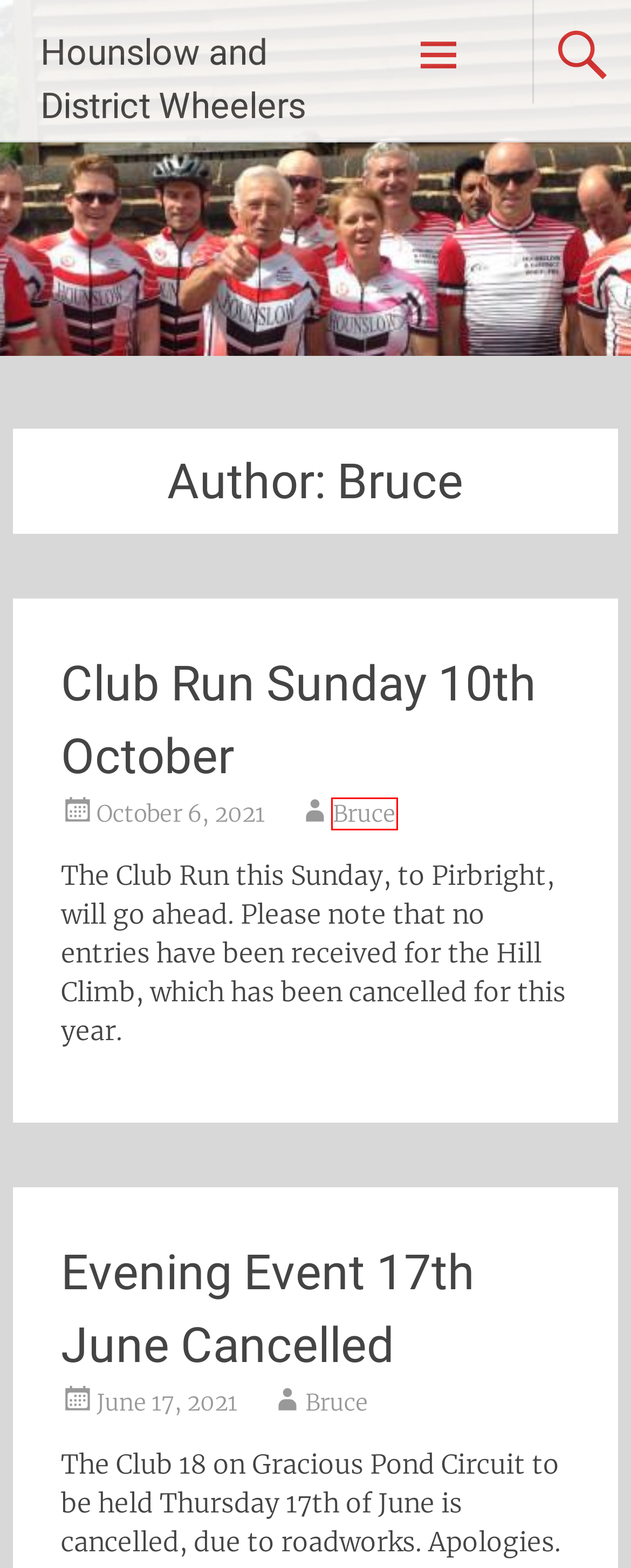You are presented with a screenshot of a webpage that includes a red bounding box around an element. Determine which webpage description best matches the page that results from clicking the element within the red bounding box. Here are the candidates:
A. Midsummer Cup Takes Place – Hounslow and District Wheelers
B. Autumn Cup Sunday 3rd September CANCELLED – Hounslow and District Wheelers
C. Hounslow and District Wheelers – Cycling Club based in Staines-Upon-Thames
D. Bruce – Hounslow and District Wheelers
E. Blog Tool, Publishing Platform, and CMS – WordPress.org
F. Club Run Sunday 10th October – Hounslow and District Wheelers
G. 1st August: New date for Ron Brown Memorial 100. – Hounslow and District Wheelers
H. Evening Event 17th June Cancelled – Hounslow and District Wheelers

D